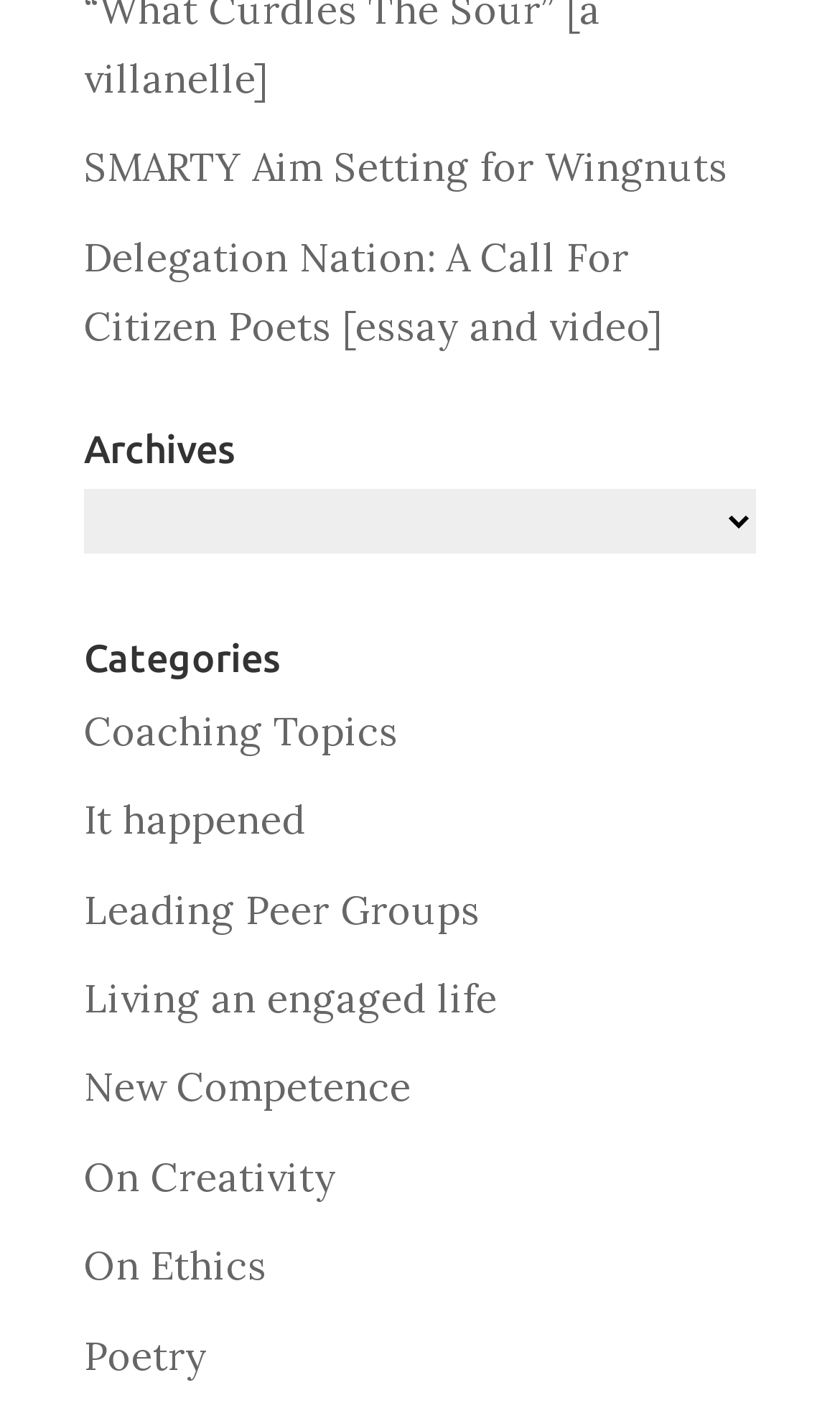Please locate the bounding box coordinates of the element that should be clicked to achieve the given instruction: "Explore On Creativity".

[0.1, 0.808, 0.4, 0.843]